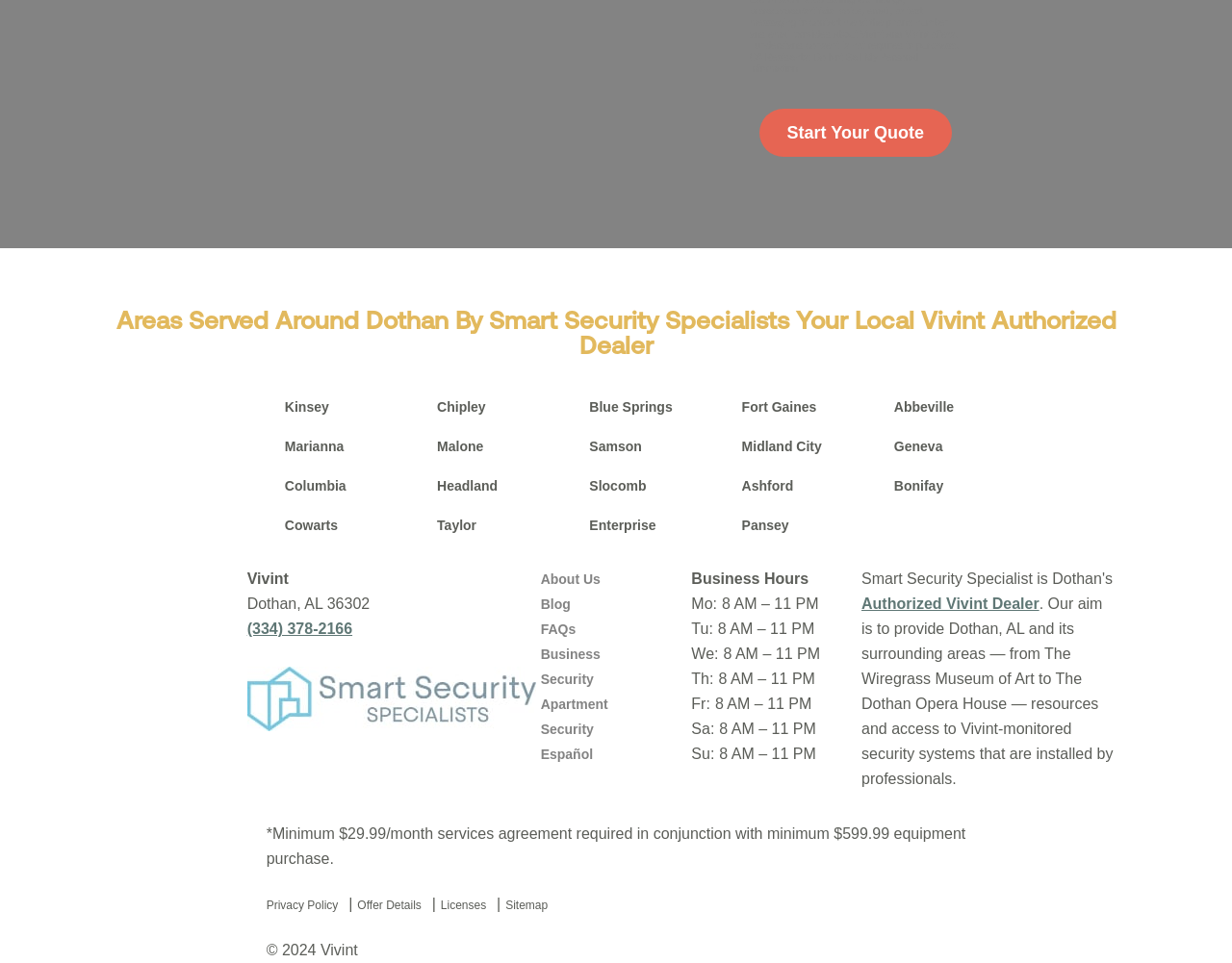Predict the bounding box of the UI element that fits this description: "(334) 378-2166".

[0.201, 0.645, 0.286, 0.662]